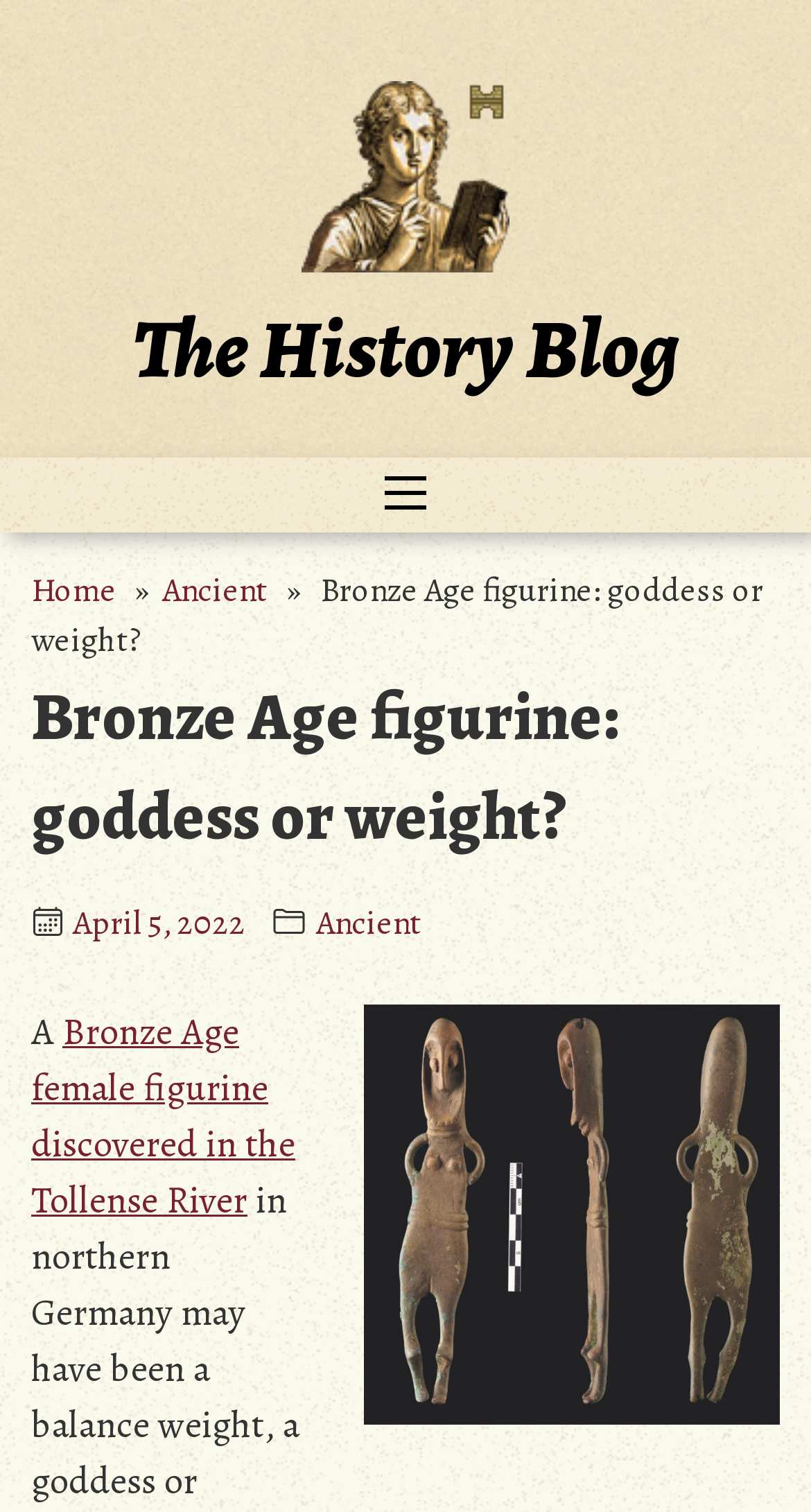Can you specify the bounding box coordinates of the area that needs to be clicked to fulfill the following instruction: "Toggle navigation"?

None